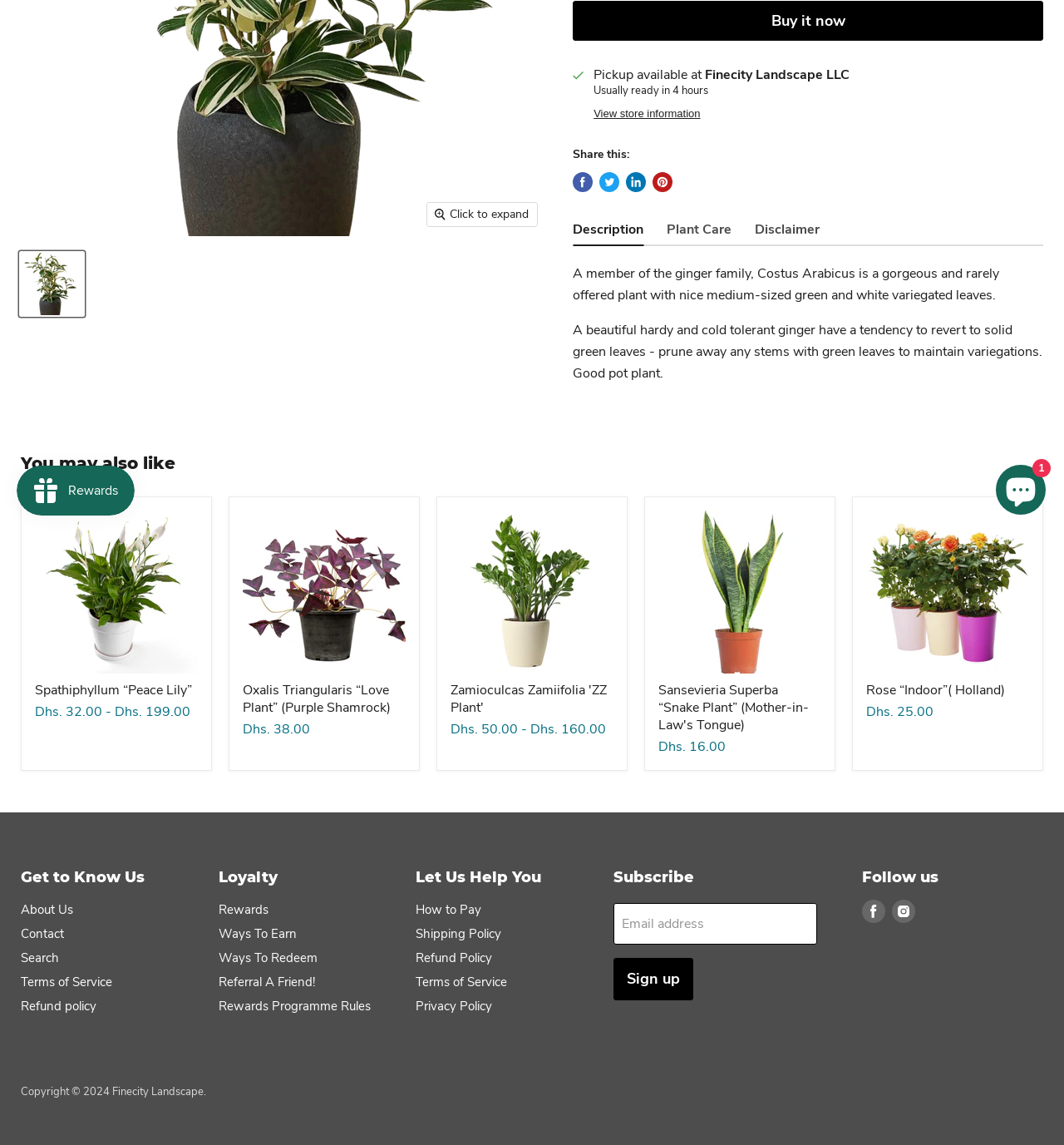Using the description "Zamioculcas Zamiifolia 'ZZ Plant'", locate and provide the bounding box of the UI element.

[0.423, 0.595, 0.57, 0.626]